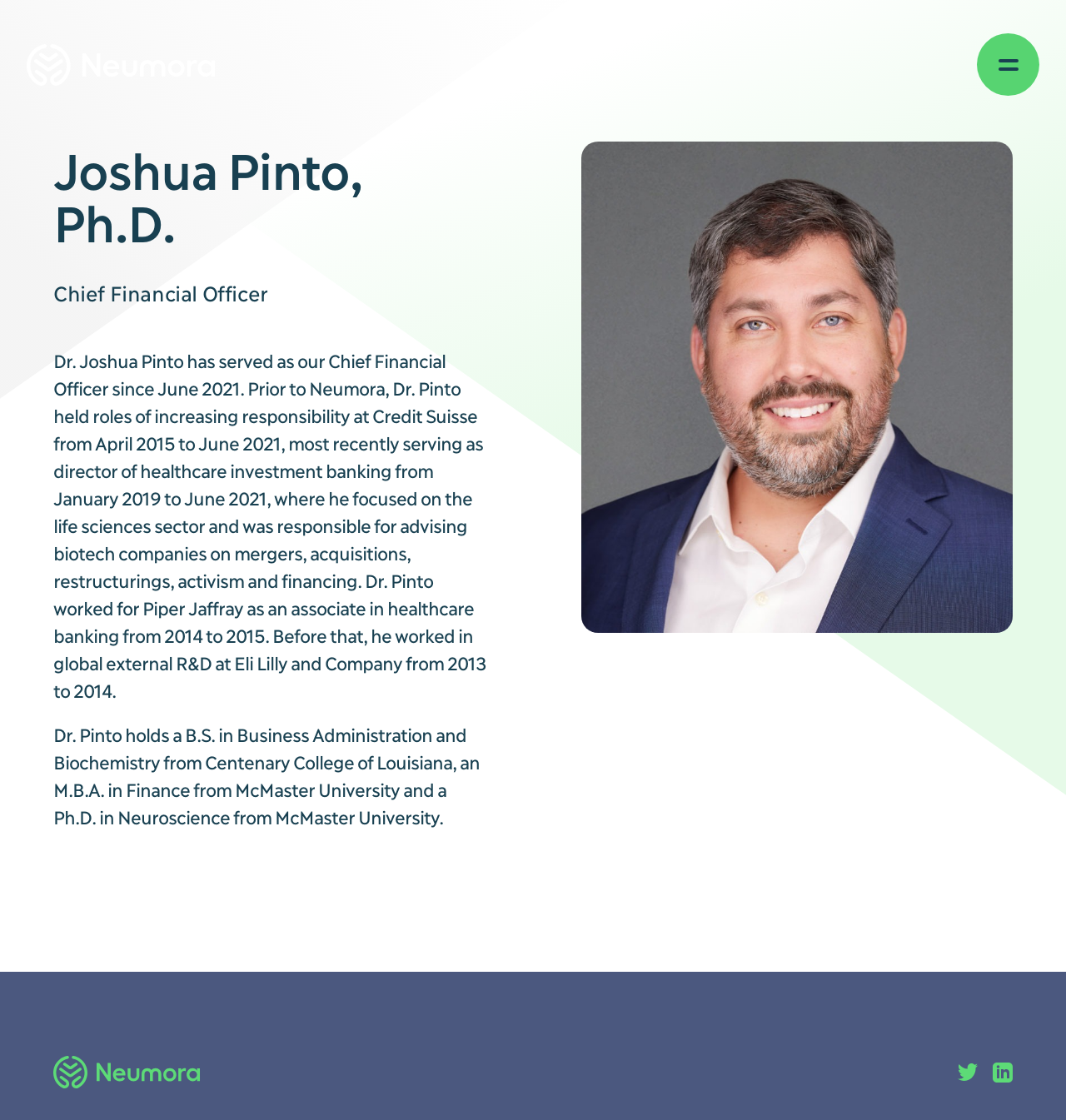Identify the bounding box coordinates for the element that needs to be clicked to fulfill this instruction: "Go to Investors & Media page". Provide the coordinates in the format of four float numbers between 0 and 1: [left, top, right, bottom].

[0.387, 0.196, 0.669, 0.261]